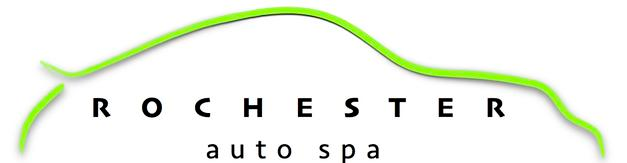What is the business type of Rochester Auto Spa?
Can you provide an in-depth and detailed response to the question?

The logo of Rochester Auto Spa features a stylized outline of a car and the text 'auto spa', which clearly indicates that the business is related to automotive care and enhancement, specifically auto detailing, and its commitment to restoring vehicles to their finest condition.